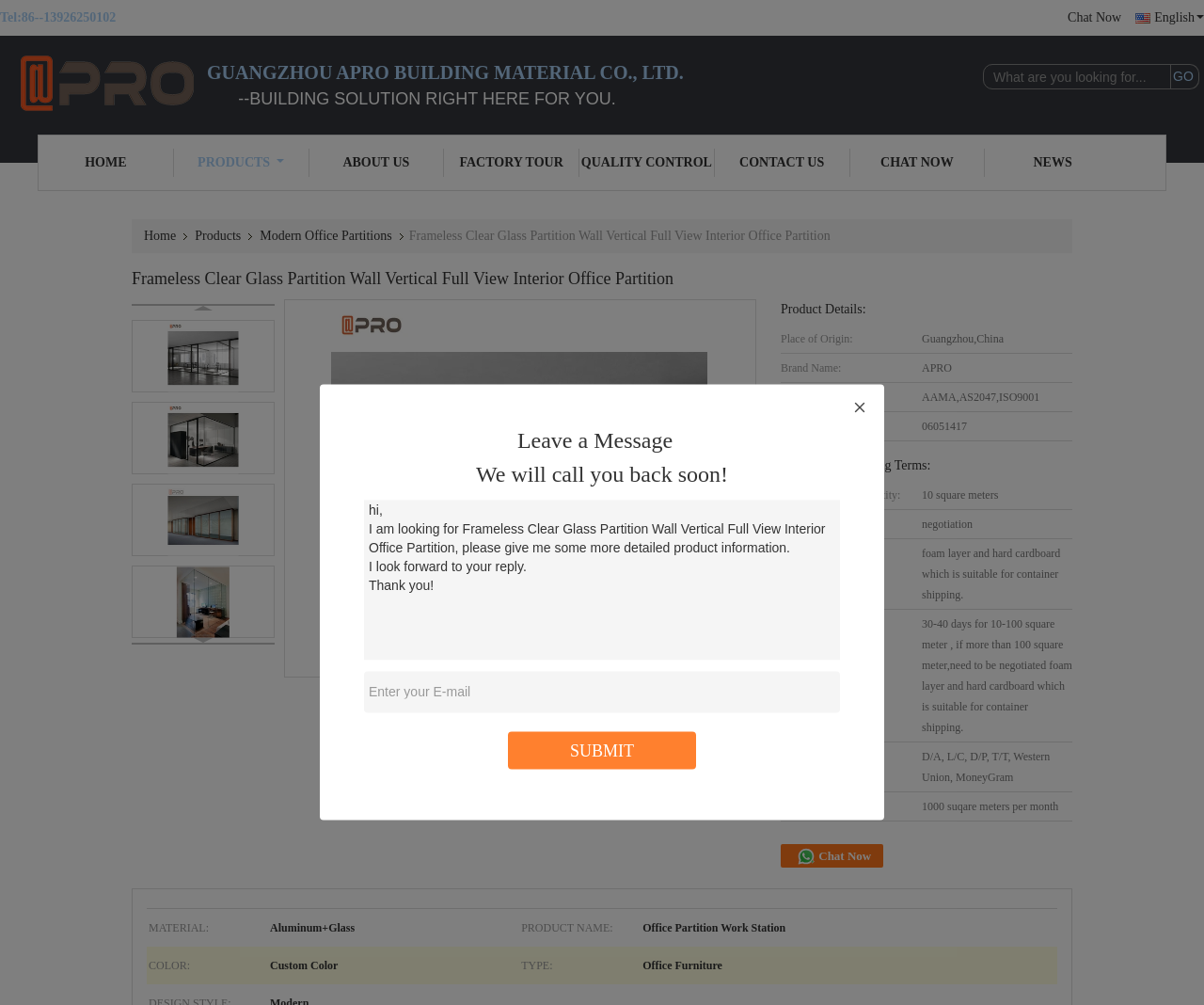Provide the bounding box coordinates for the UI element described in this sentence: "Home". The coordinates should be four float values between 0 and 1, i.e., [left, top, right, bottom].

[0.032, 0.148, 0.144, 0.176]